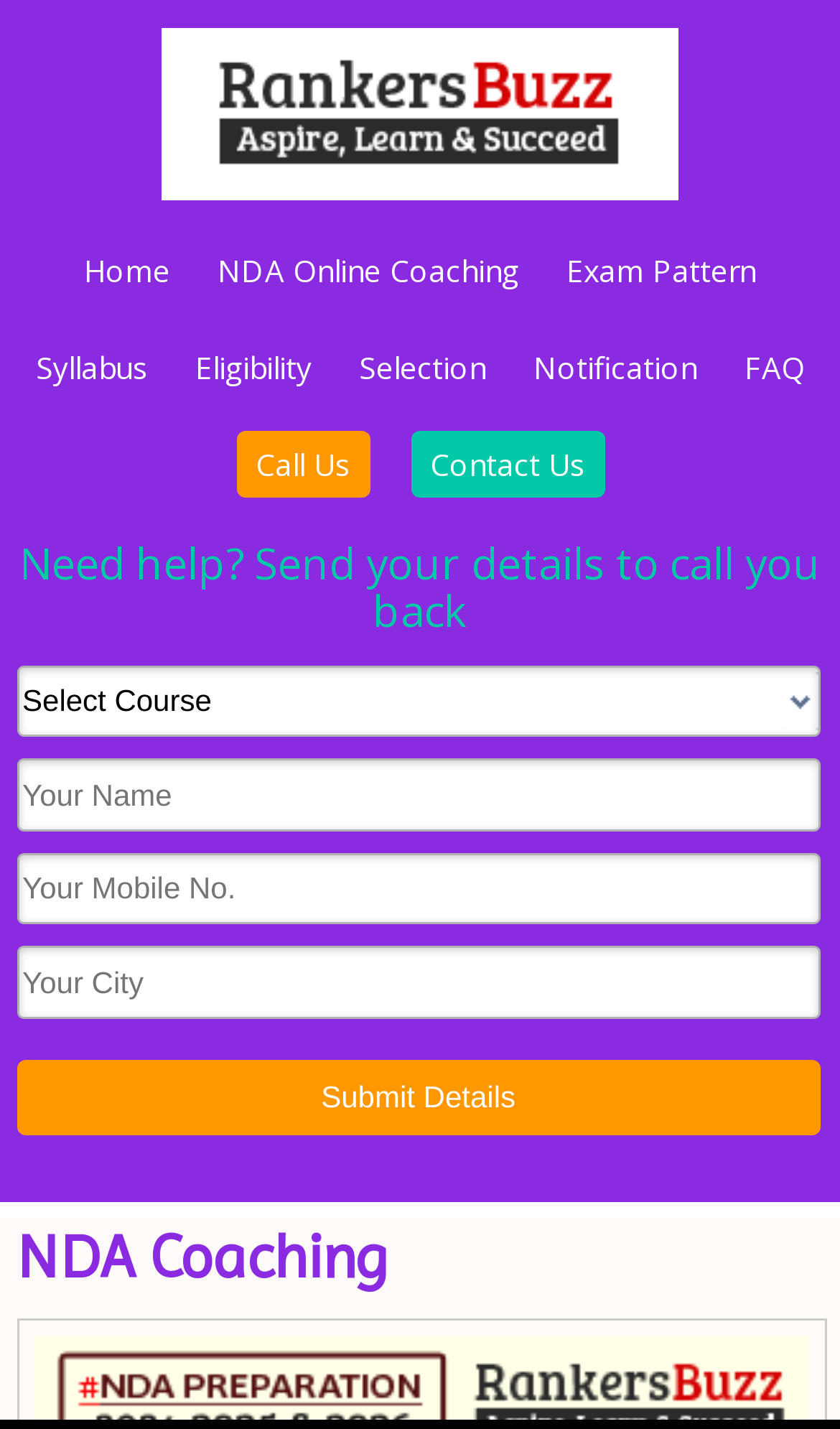Identify the bounding box coordinates of the clickable region necessary to fulfill the following instruction: "Click on Contact Us". The bounding box coordinates should be four float numbers between 0 and 1, i.e., [left, top, right, bottom].

[0.488, 0.302, 0.719, 0.348]